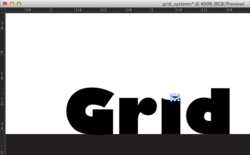What is the purpose of selecting the dot?
Please provide a detailed answer to the question.

The selection of the dot is part of the process of removing it, which is necessary for adjusting typography and achieving a cleaner design, as shown in the tutorial on digital design techniques.